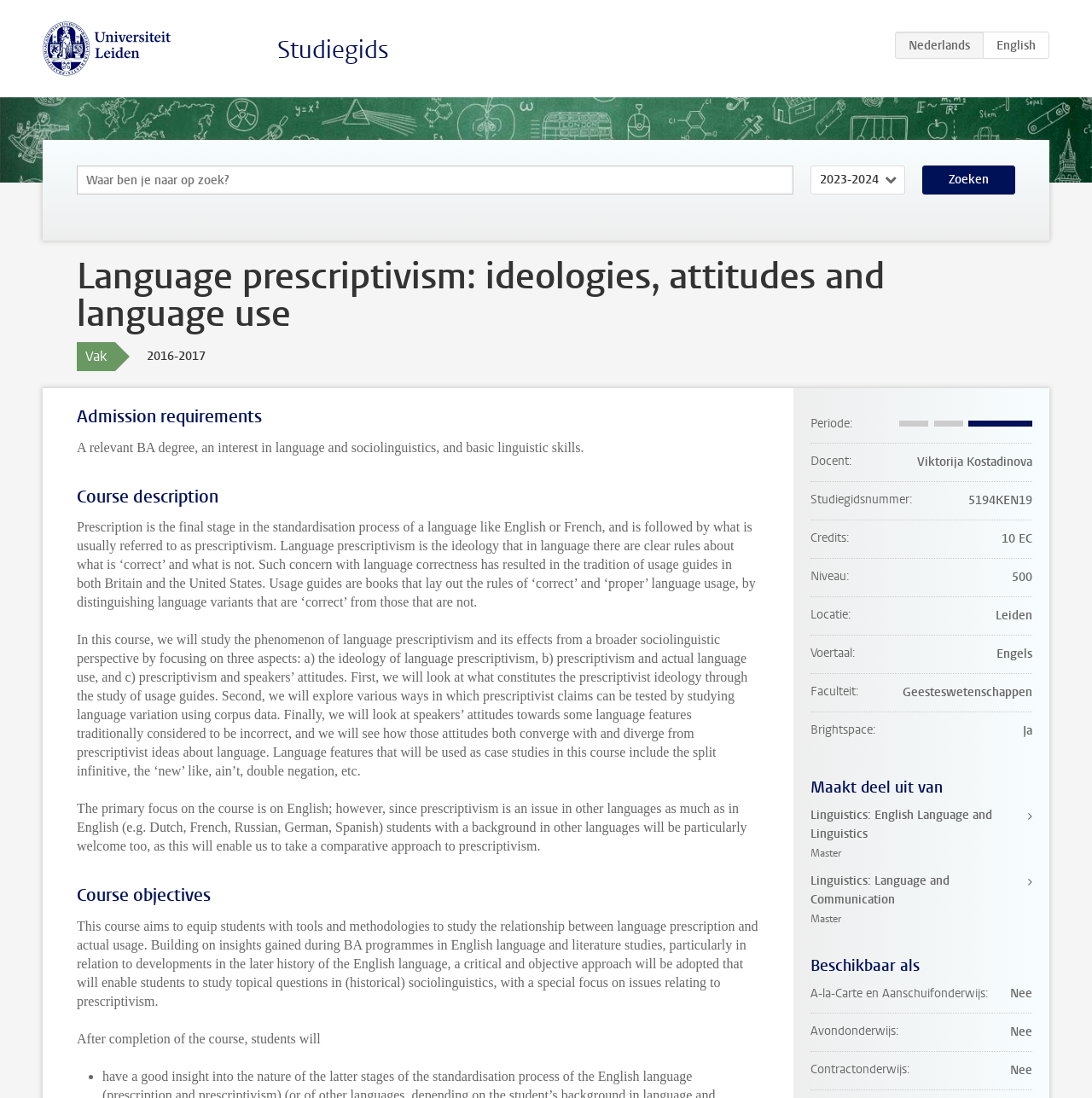Identify the bounding box coordinates of the part that should be clicked to carry out this instruction: "Go to Studiegids page".

[0.254, 0.031, 0.356, 0.06]